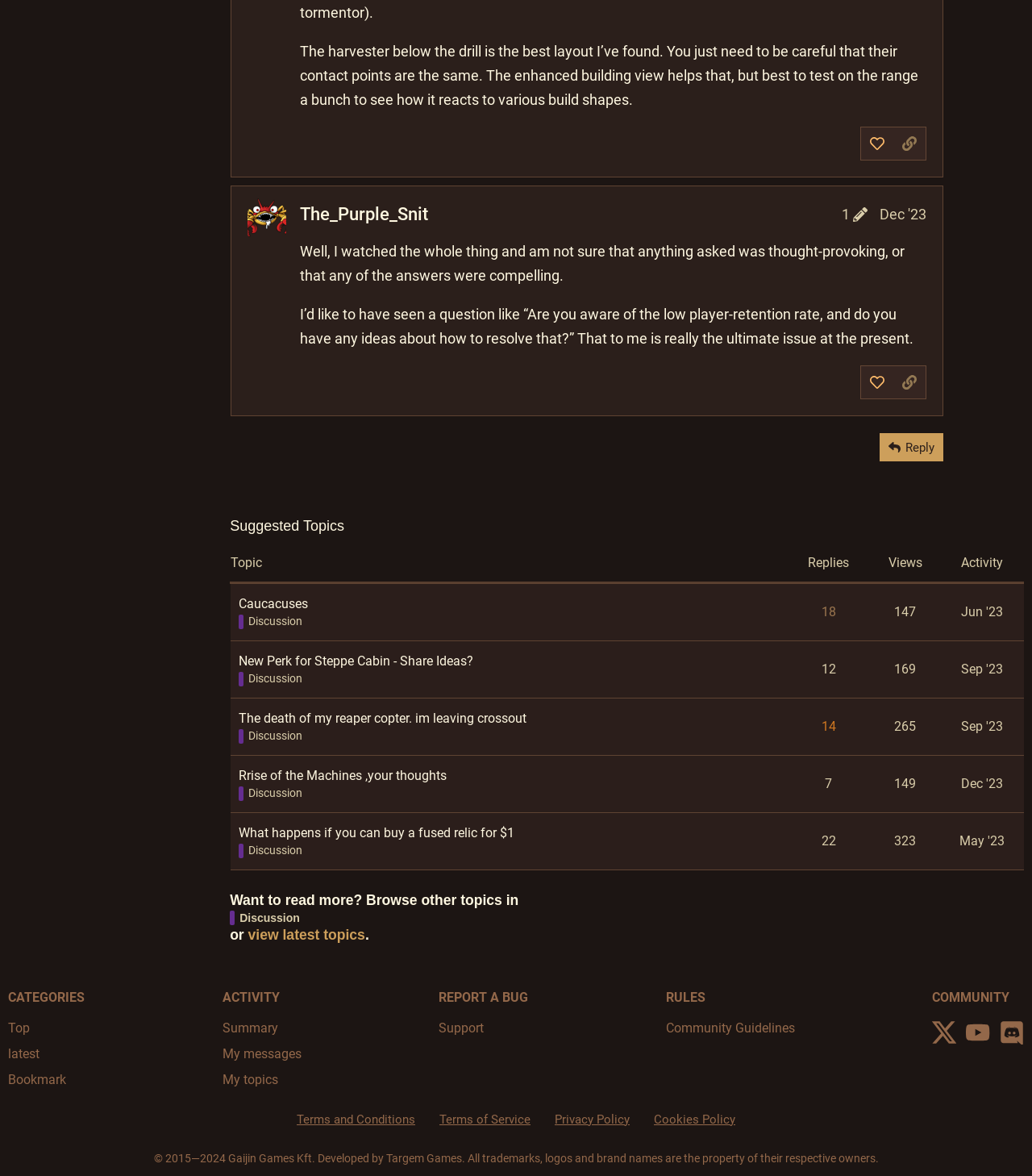How many posts are in this discussion?
Carefully analyze the image and provide a detailed answer to the question.

I counted the number of rows in the table with the topic titles, which are 'Caucacuses Discussion', 'New Perk for Steppe Cabin - Share Ideas? Discussion', 'The death of my reaper copter. im leaving crossout Discussion', 'Rrise of the Machines,your thoughts Discussion', and 'What happens if you can buy a fused relic for $1 Discussion'. There are 5 rows, so there are 5 posts in this discussion.